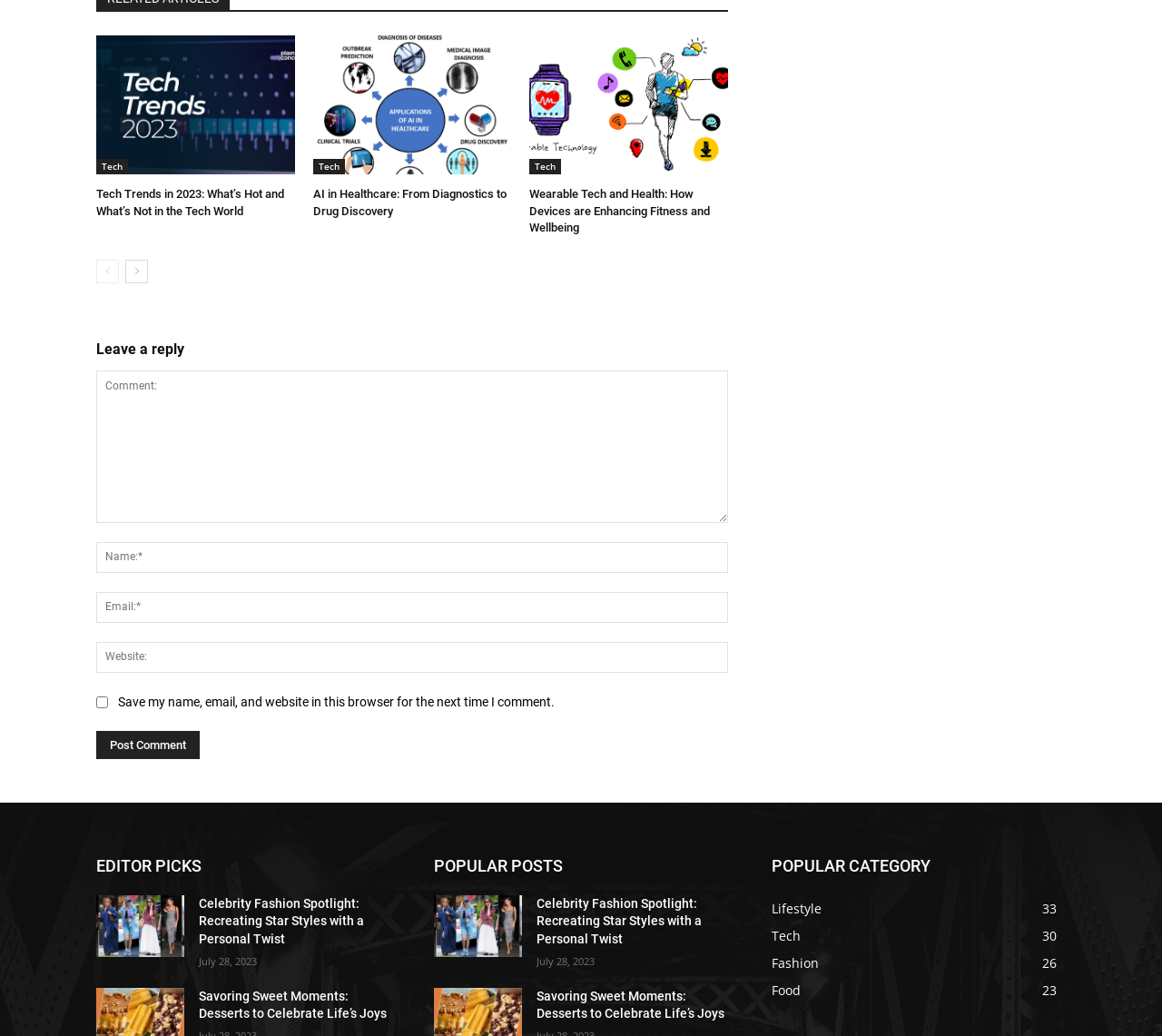Please locate the bounding box coordinates of the element that should be clicked to achieve the given instruction: "Go to the 'AI in Healthcare: From Diagnostics to Drug Discovery' article".

[0.269, 0.034, 0.44, 0.169]